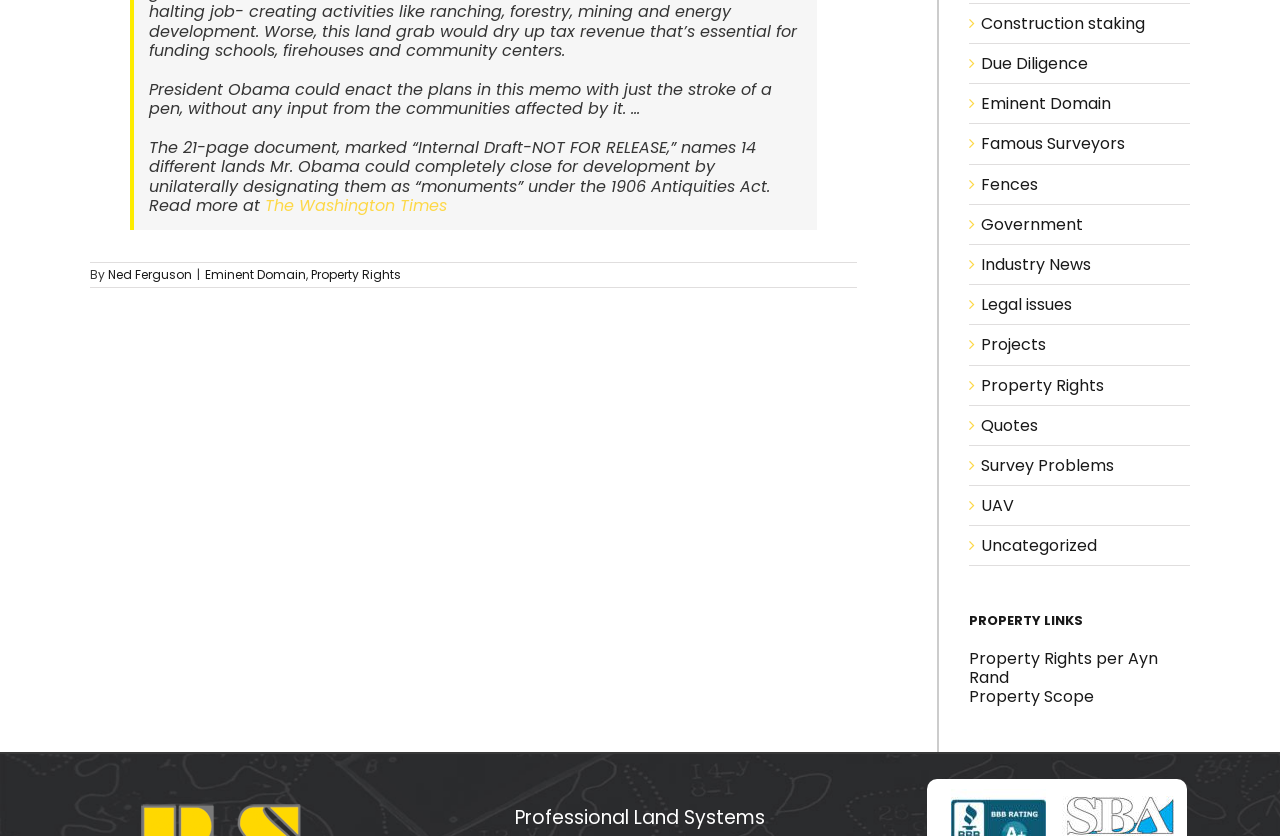Extract the bounding box coordinates for the UI element described by the text: "V Belt Crank Mandrel Pulleys". The coordinates should be in the form of [left, top, right, bottom] with values between 0 and 1.

None